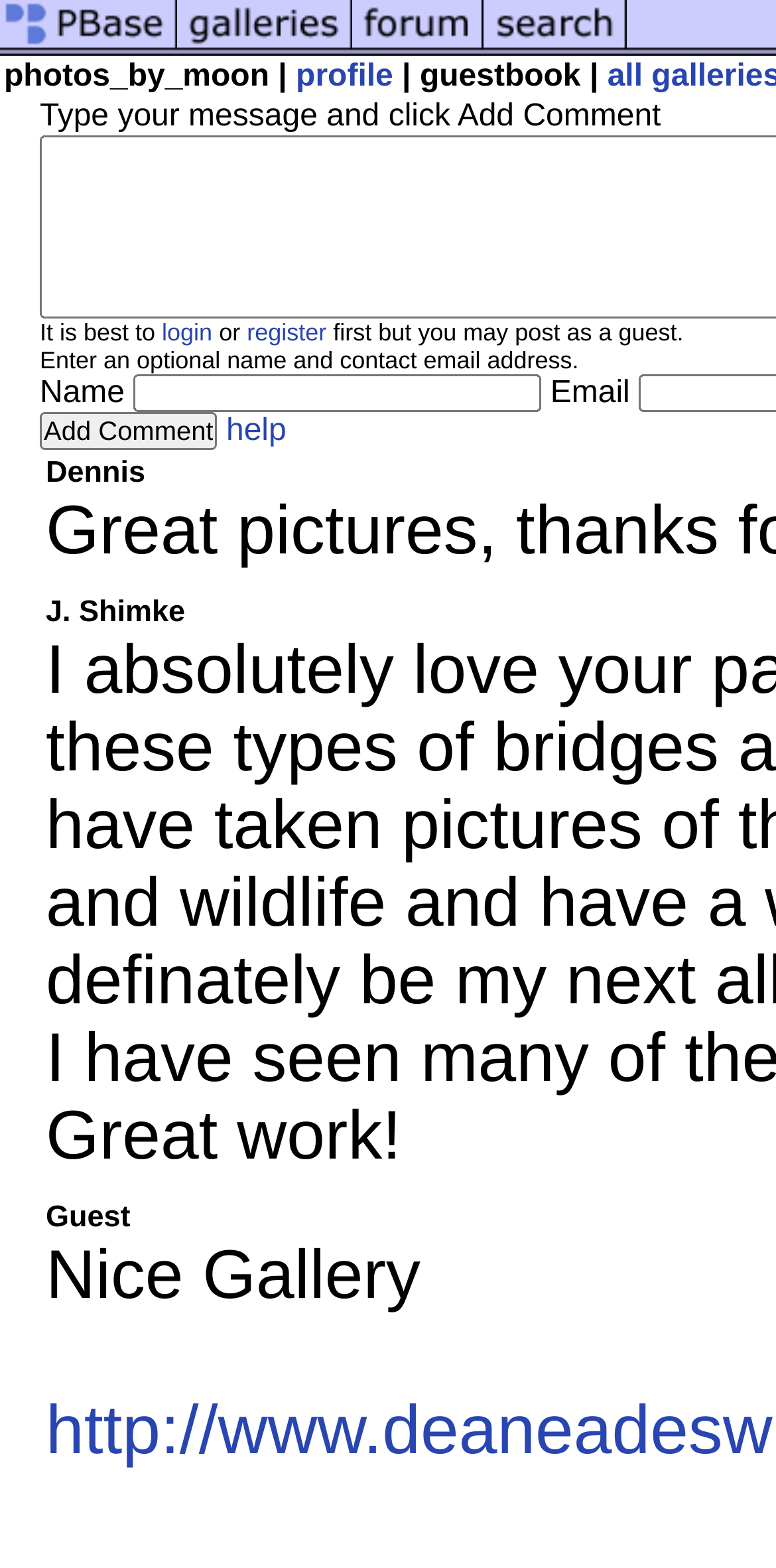Kindly determine the bounding box coordinates for the area that needs to be clicked to execute this instruction: "view profile".

[0.381, 0.038, 0.507, 0.06]